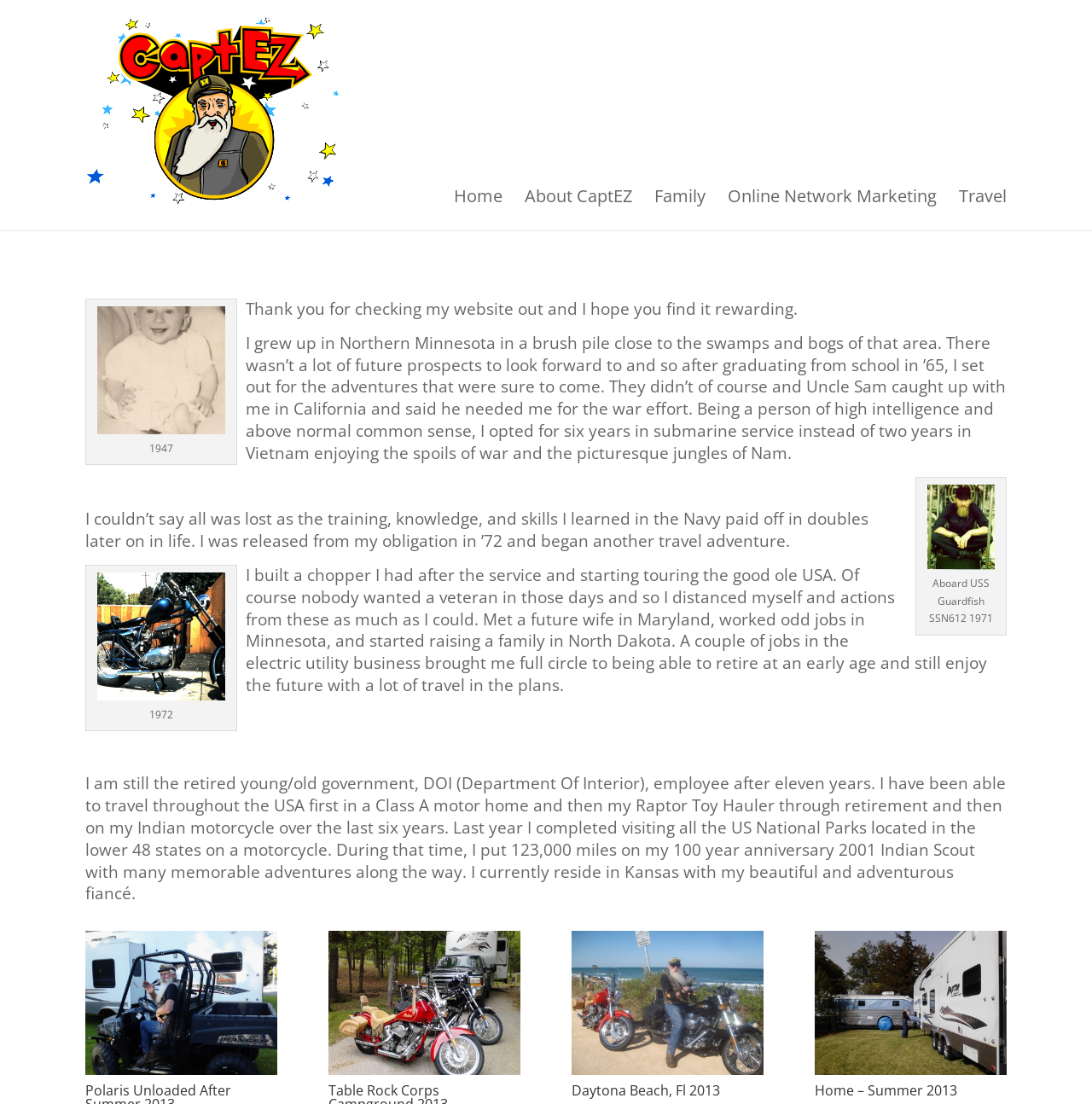What is the name of the website?
Answer the question with a single word or phrase by looking at the picture.

CaptEZ